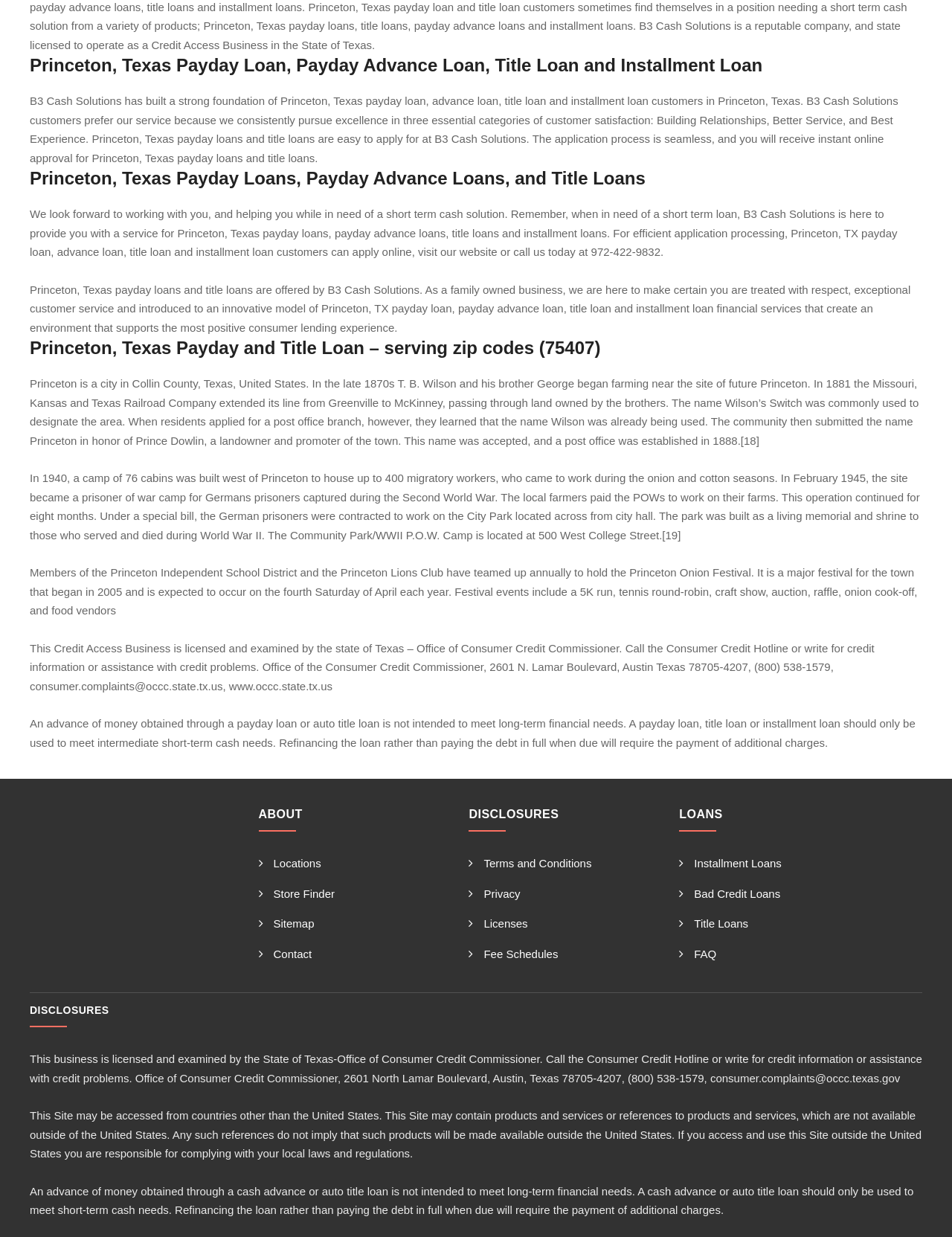Please determine the bounding box coordinates of the element's region to click for the following instruction: "Click on the 'Contact' link".

[0.271, 0.766, 0.328, 0.776]